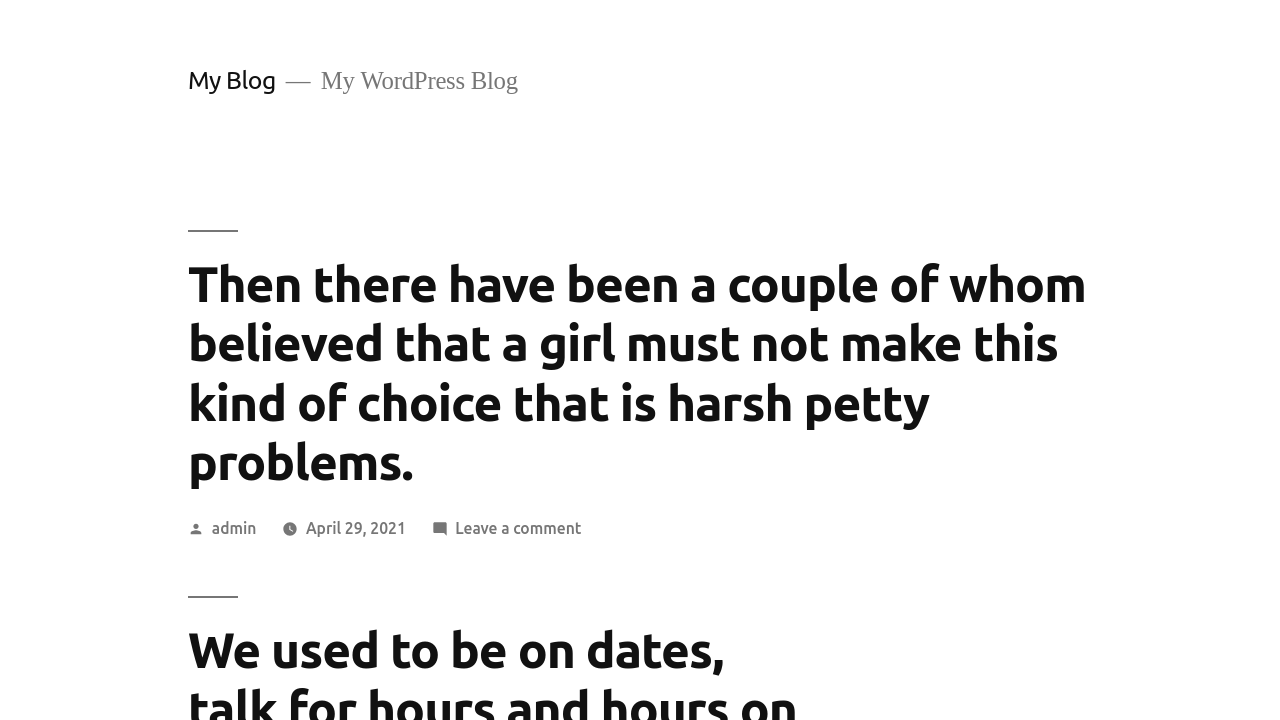Please locate the UI element described by "admin" and provide its bounding box coordinates.

[0.165, 0.72, 0.2, 0.745]